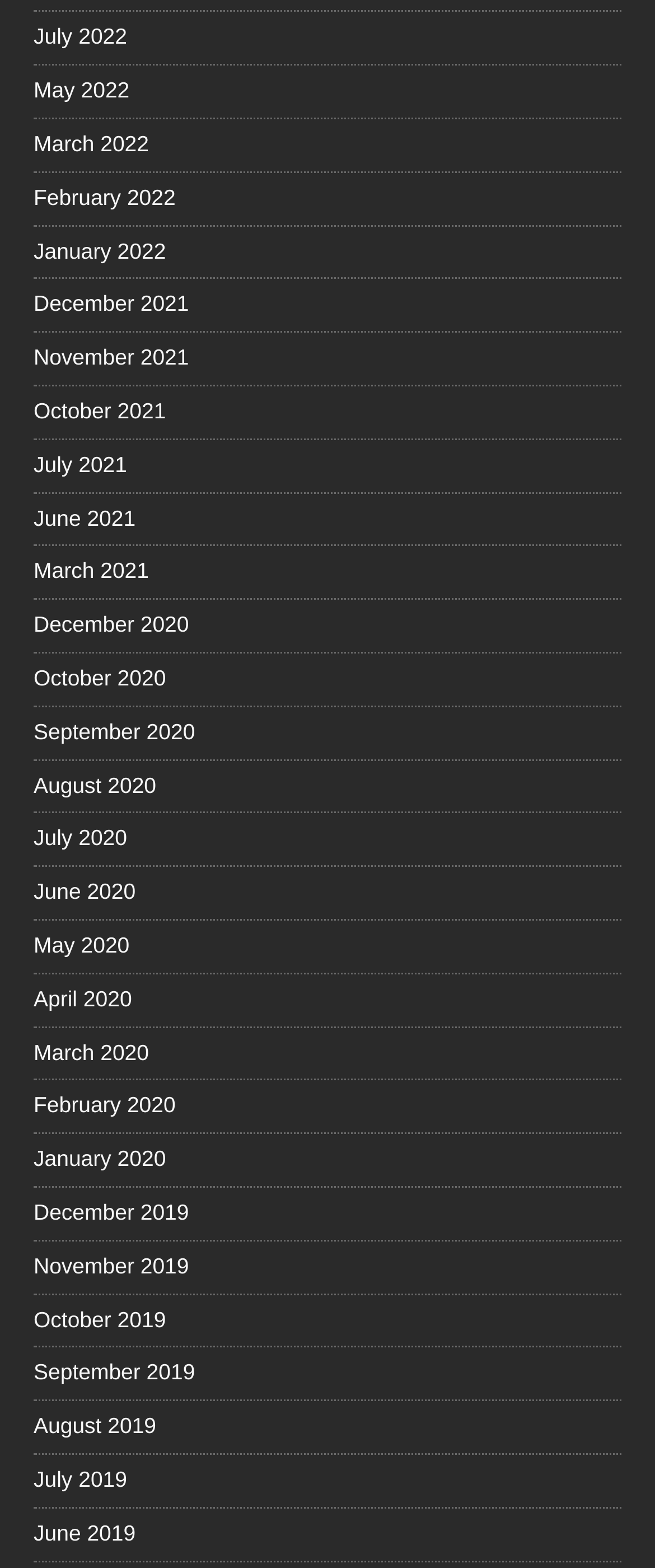Is there a link for April 2021?
Give a detailed and exhaustive answer to the question.

I looked at the list of links on the webpage and did not find a link for April 2021. The links for 2021 only go up to July 2021.